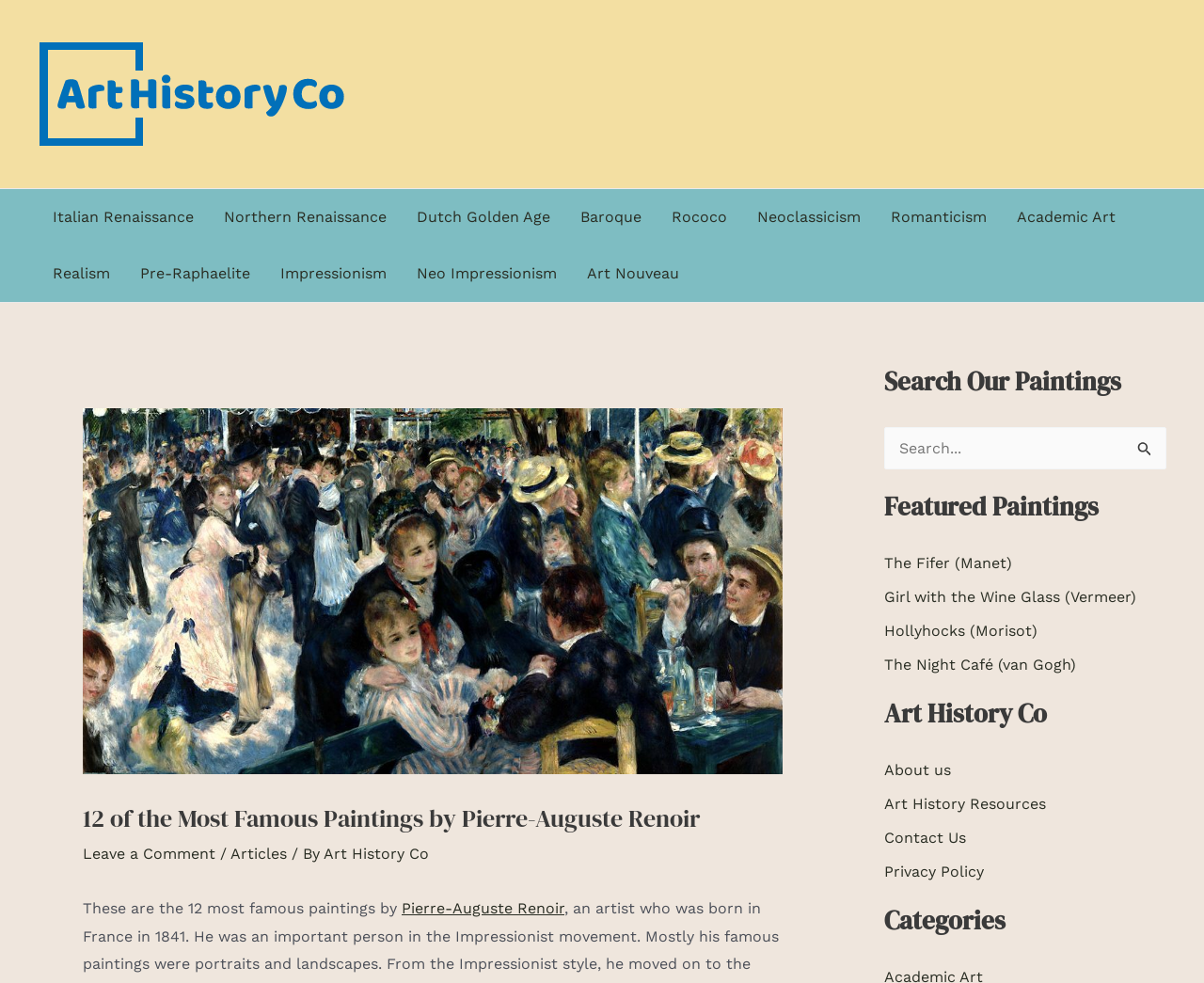Determine the bounding box for the UI element as described: "Italian Renaissance". The coordinates should be represented as four float numbers between 0 and 1, formatted as [left, top, right, bottom].

[0.031, 0.192, 0.173, 0.25]